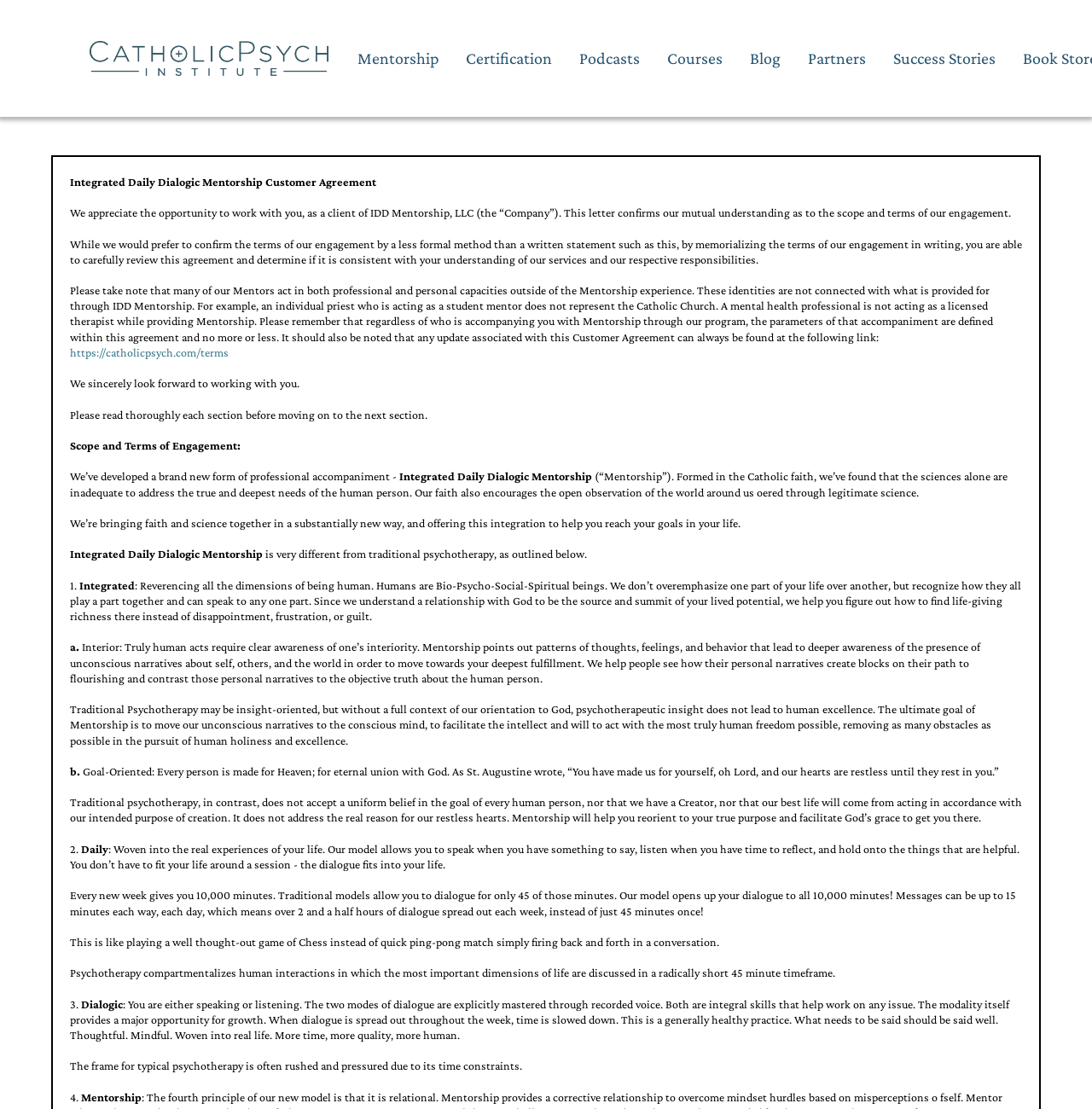Determine the bounding box coordinates of the clickable area required to perform the following instruction: "Read the 'Integrated Daily Dialogic Mentorship Customer Agreement'". The coordinates should be represented as four float numbers between 0 and 1: [left, top, right, bottom].

[0.064, 0.158, 0.345, 0.17]